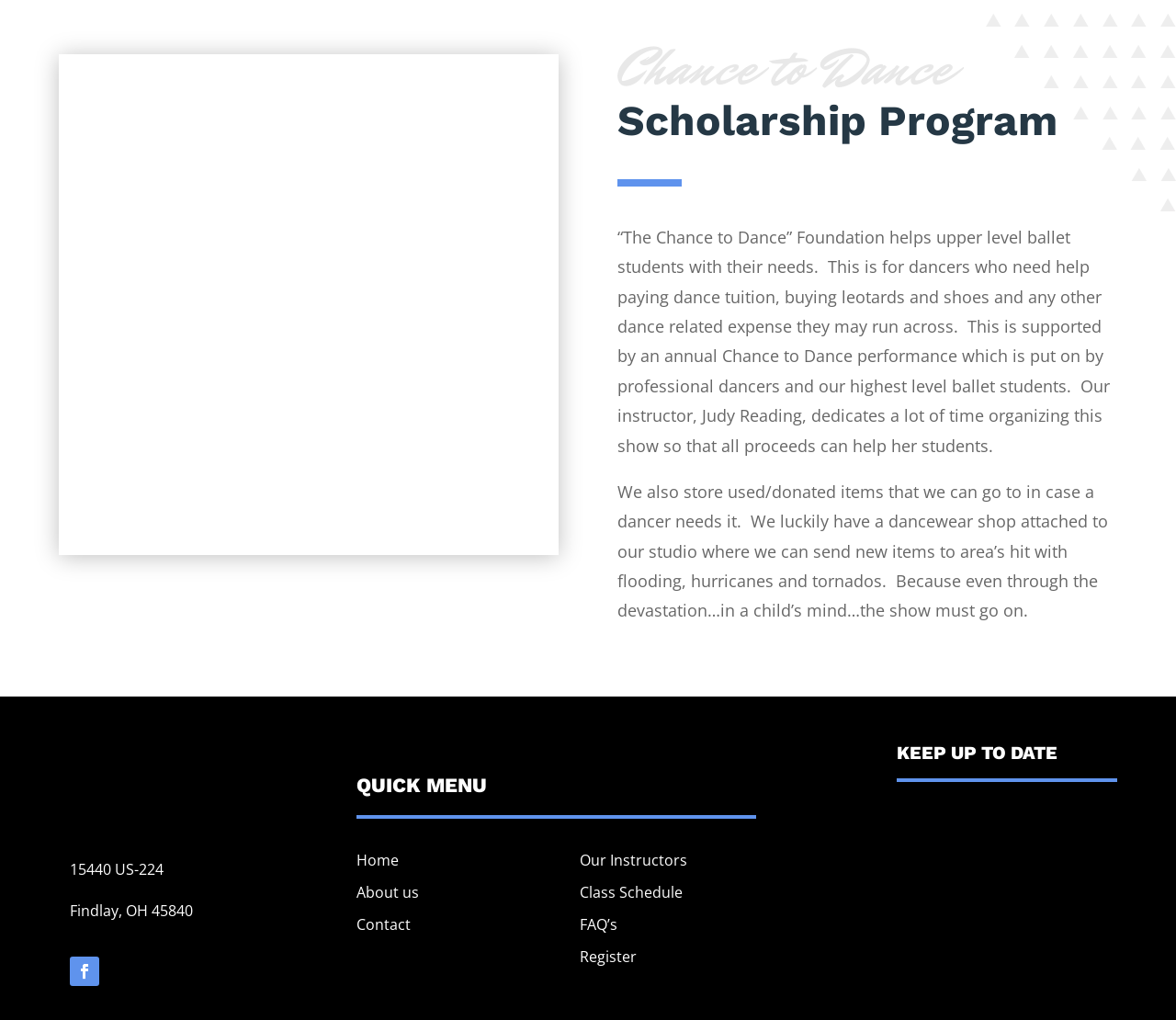Identify the bounding box coordinates necessary to click and complete the given instruction: "Click on 'About us'".

[0.303, 0.865, 0.356, 0.885]